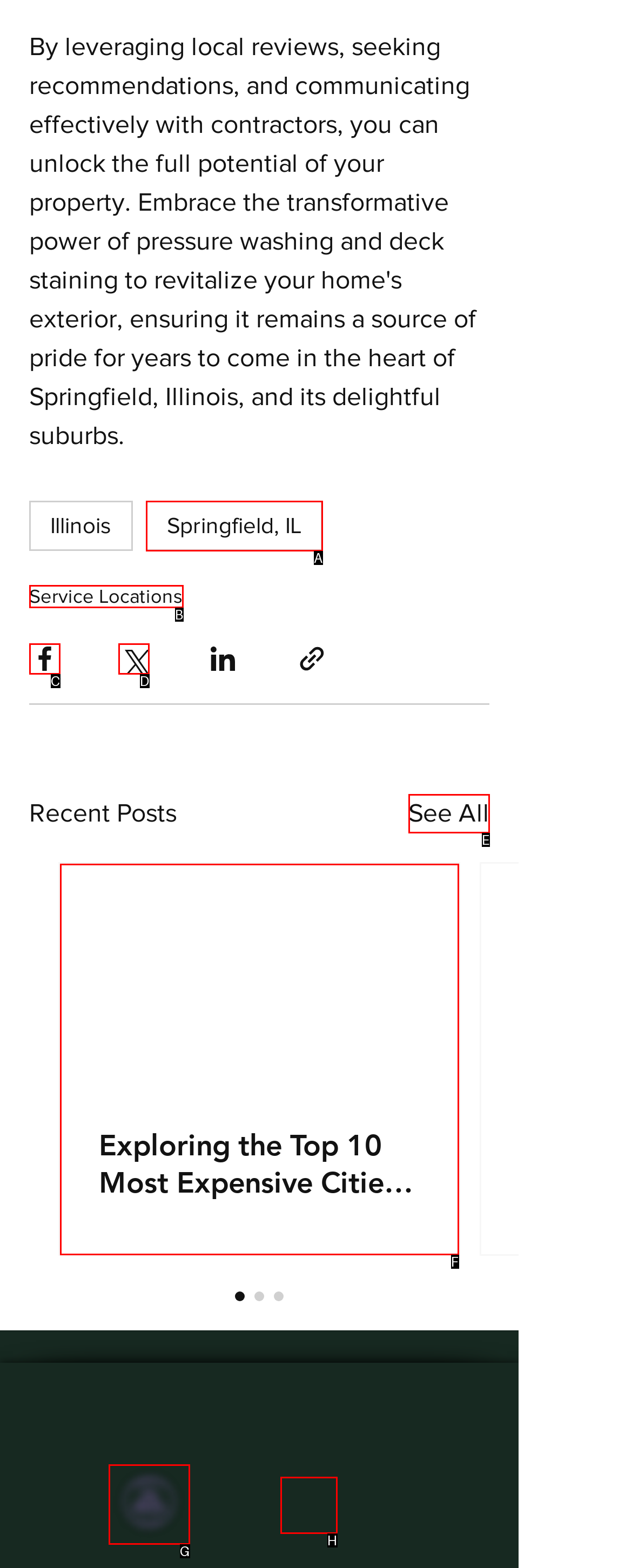Identify the correct option to click in order to accomplish the task: Click on the '2% For Conservation' link Provide your answer with the letter of the selected choice.

G